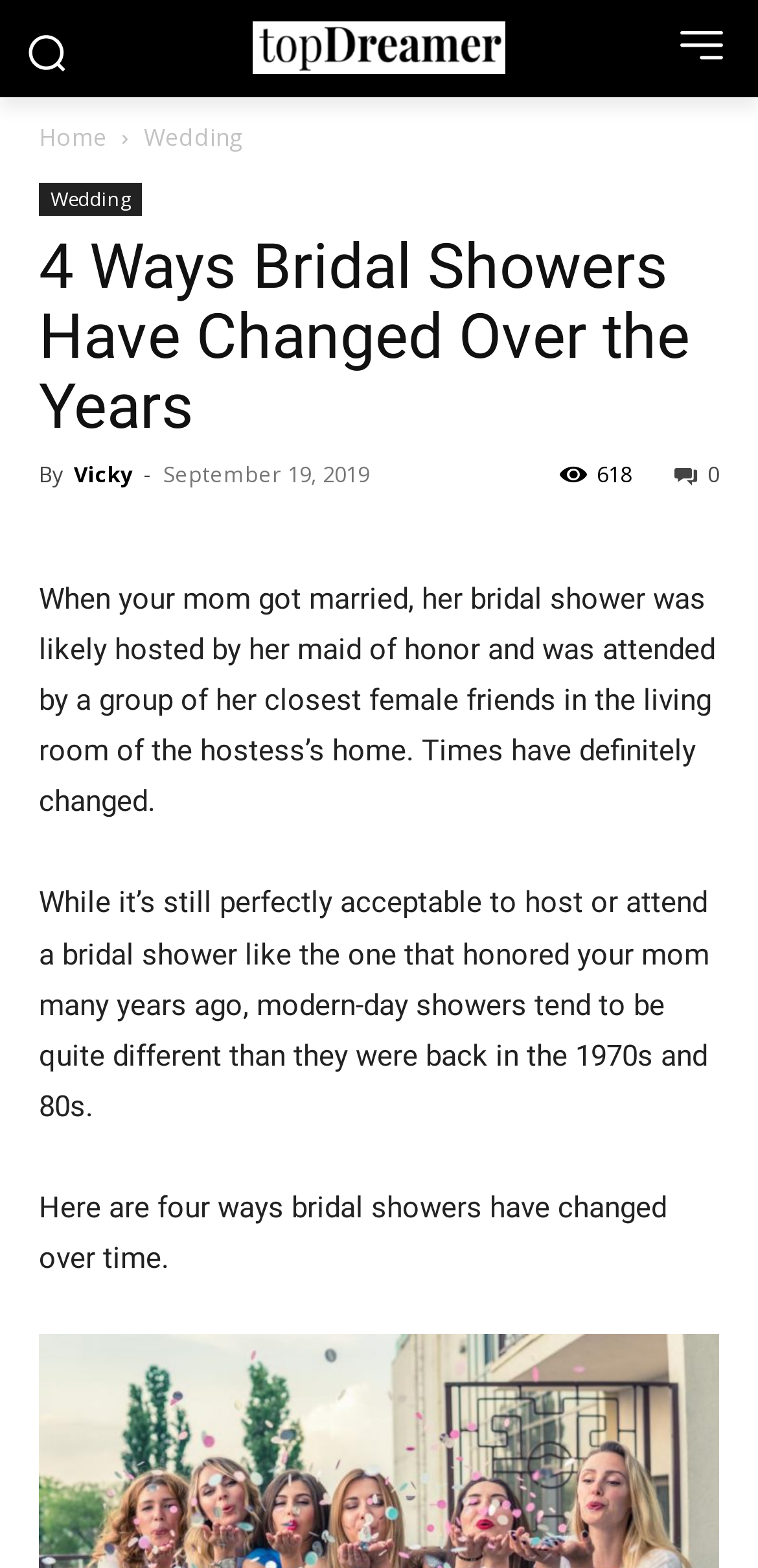Based on the element description "0", predict the bounding box coordinates of the UI element.

[0.89, 0.293, 0.949, 0.311]